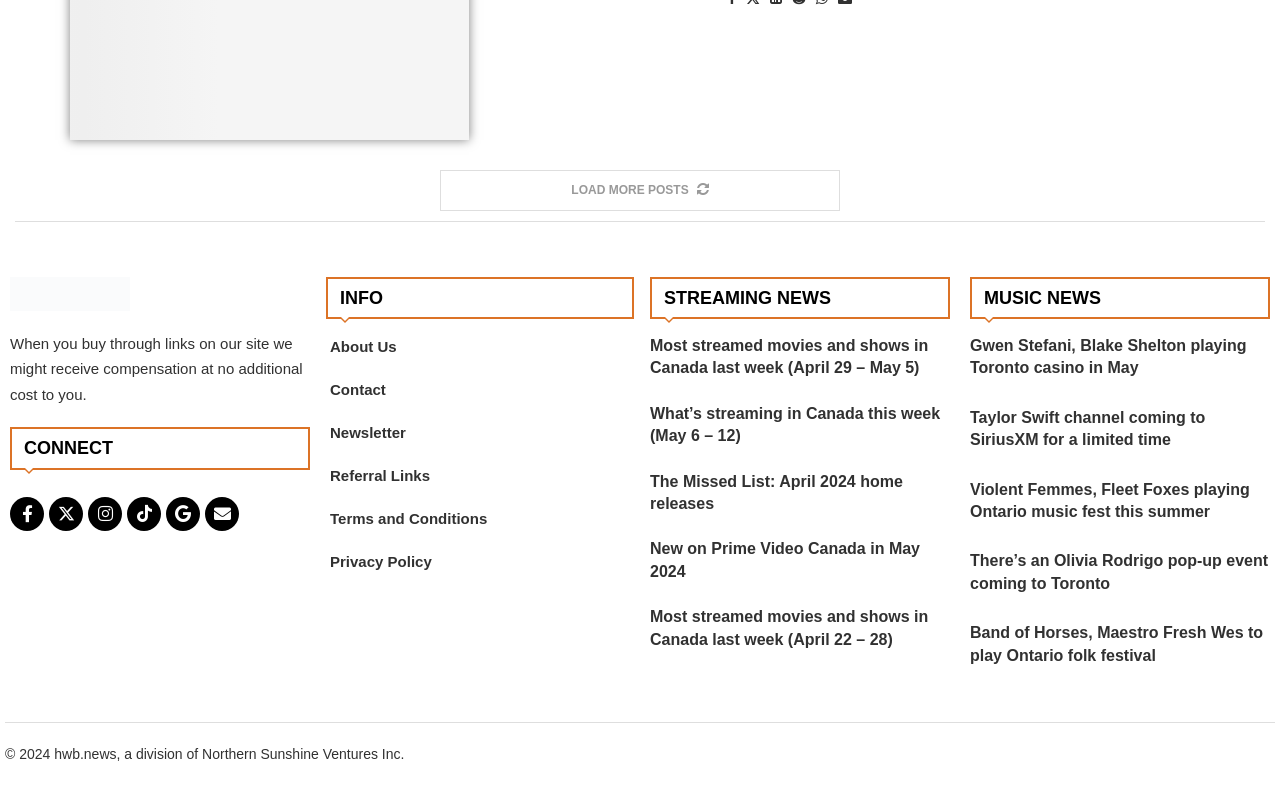Determine the bounding box coordinates for the region that must be clicked to execute the following instruction: "Read about what's streaming in Canada this week".

[0.508, 0.499, 0.742, 0.555]